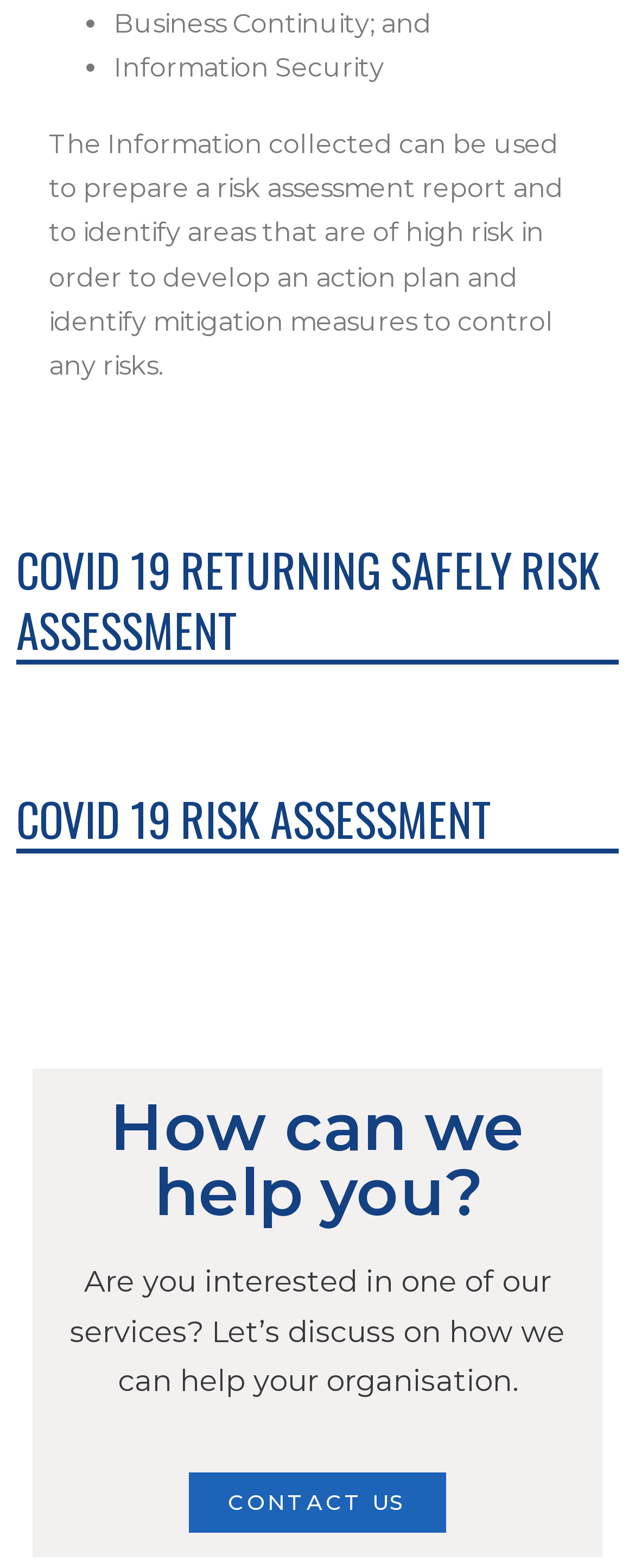Analyze the image and deliver a detailed answer to the question: What is the title of the second heading?

The title of the second heading is COVID 19 RISK ASSESSMENT, which is a heading element on the webpage with a bounding box coordinate of [0.026, 0.504, 0.974, 0.542].